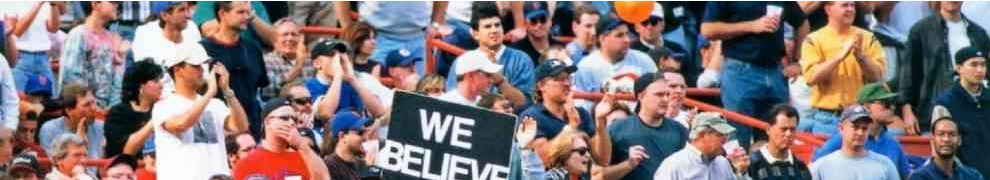Are the attendees in the stadium diverse in terms of age?
Using the image as a reference, answer the question in detail.

The caption states that the array of attendees showcases 'a mix of ages and styles', implying that people of different age groups are present in the stadium.